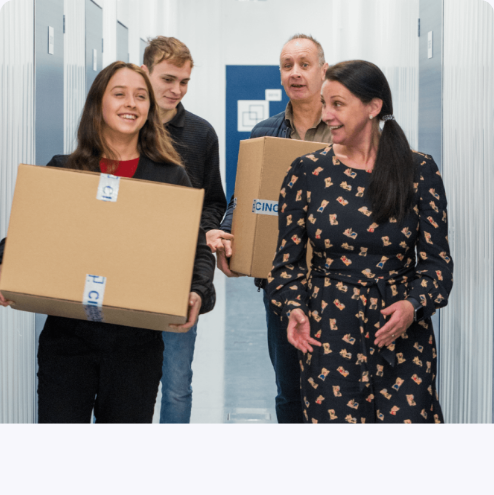What is the mood of the individuals in the image?
Answer the question using a single word or phrase, according to the image.

Positive